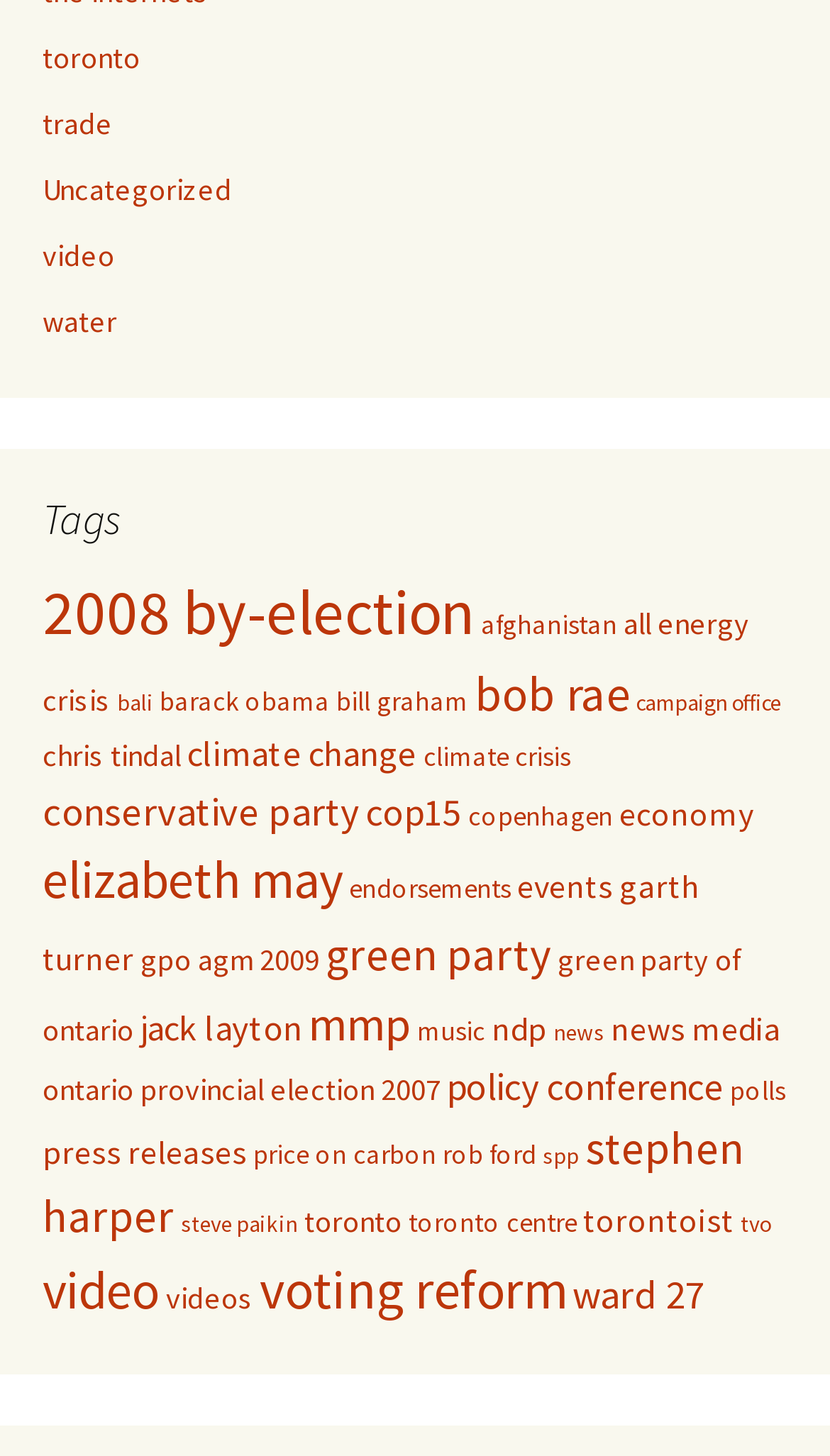Find the bounding box coordinates corresponding to the UI element with the description: "price on carbon". The coordinates should be formatted as [left, top, right, bottom], with values as floats between 0 and 1.

[0.305, 0.782, 0.526, 0.804]